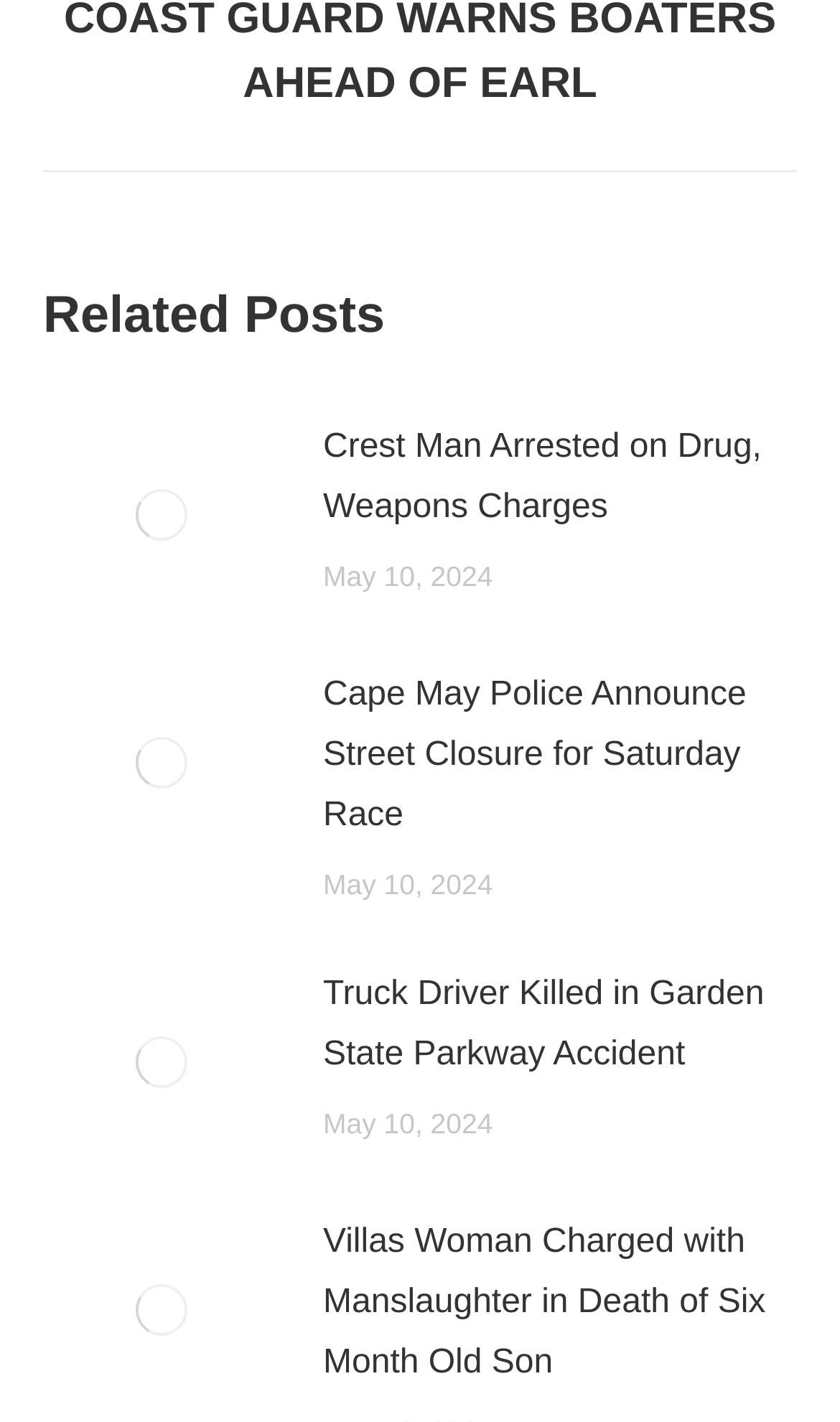Find the bounding box coordinates of the element to click in order to complete this instruction: "view post image". The bounding box coordinates must be four float numbers between 0 and 1, denoted as [left, top, right, bottom].

[0.051, 0.302, 0.333, 0.423]